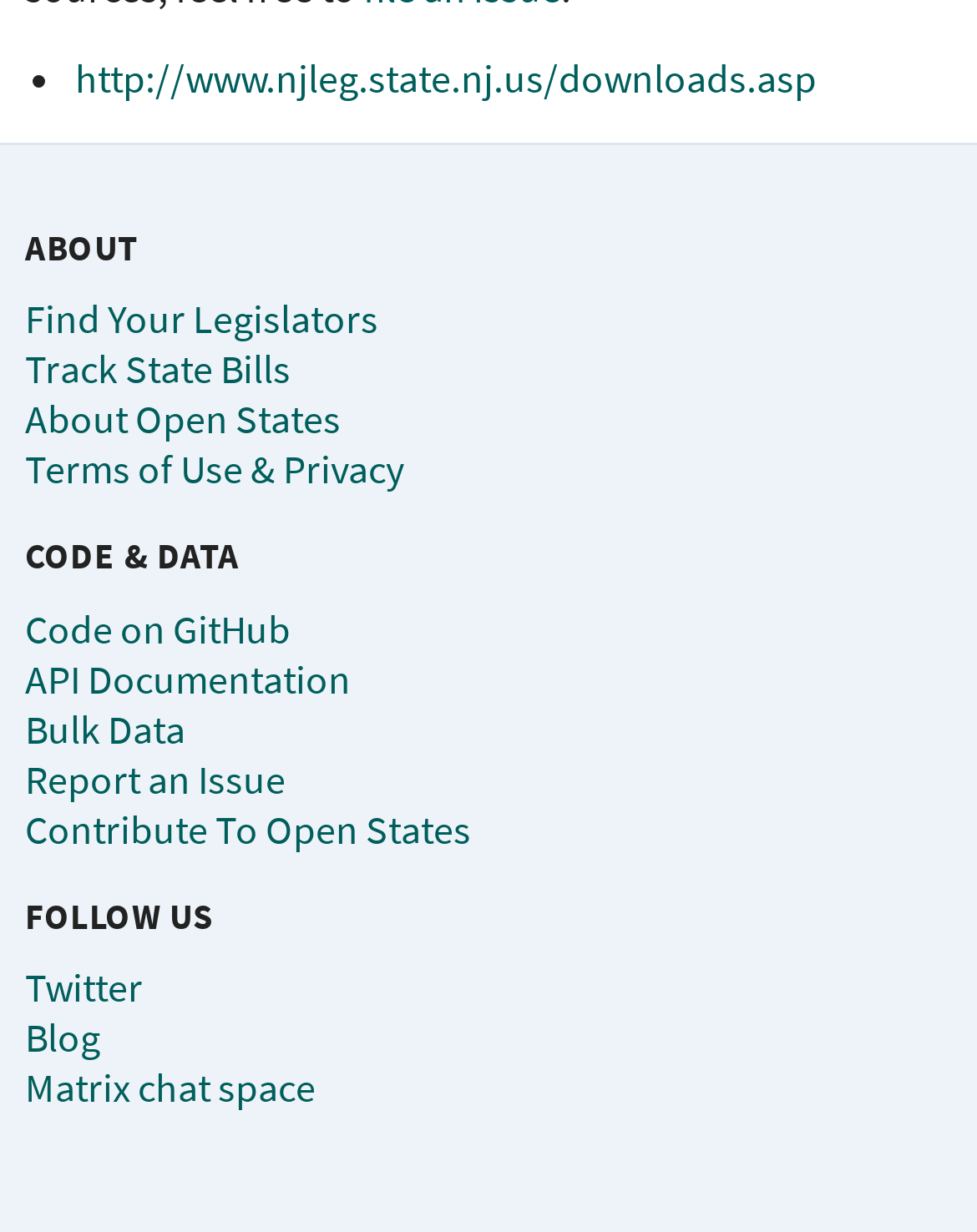Identify the coordinates of the bounding box for the element described below: "Bulk Data". Return the coordinates as four float numbers between 0 and 1: [left, top, right, bottom].

[0.026, 0.571, 0.19, 0.612]